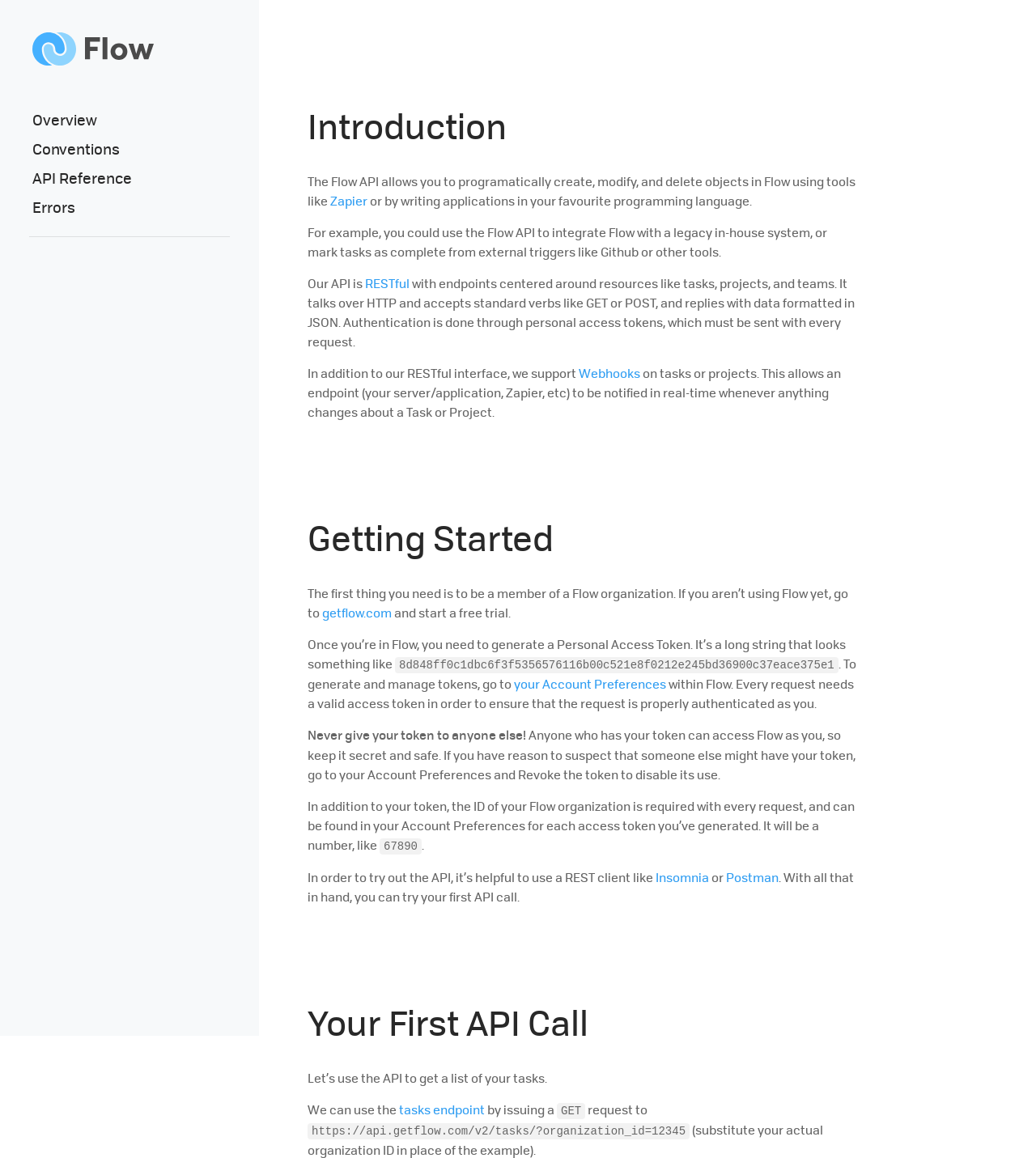Show the bounding box coordinates for the HTML element as described: "API Reference".

[0.0, 0.141, 0.25, 0.166]